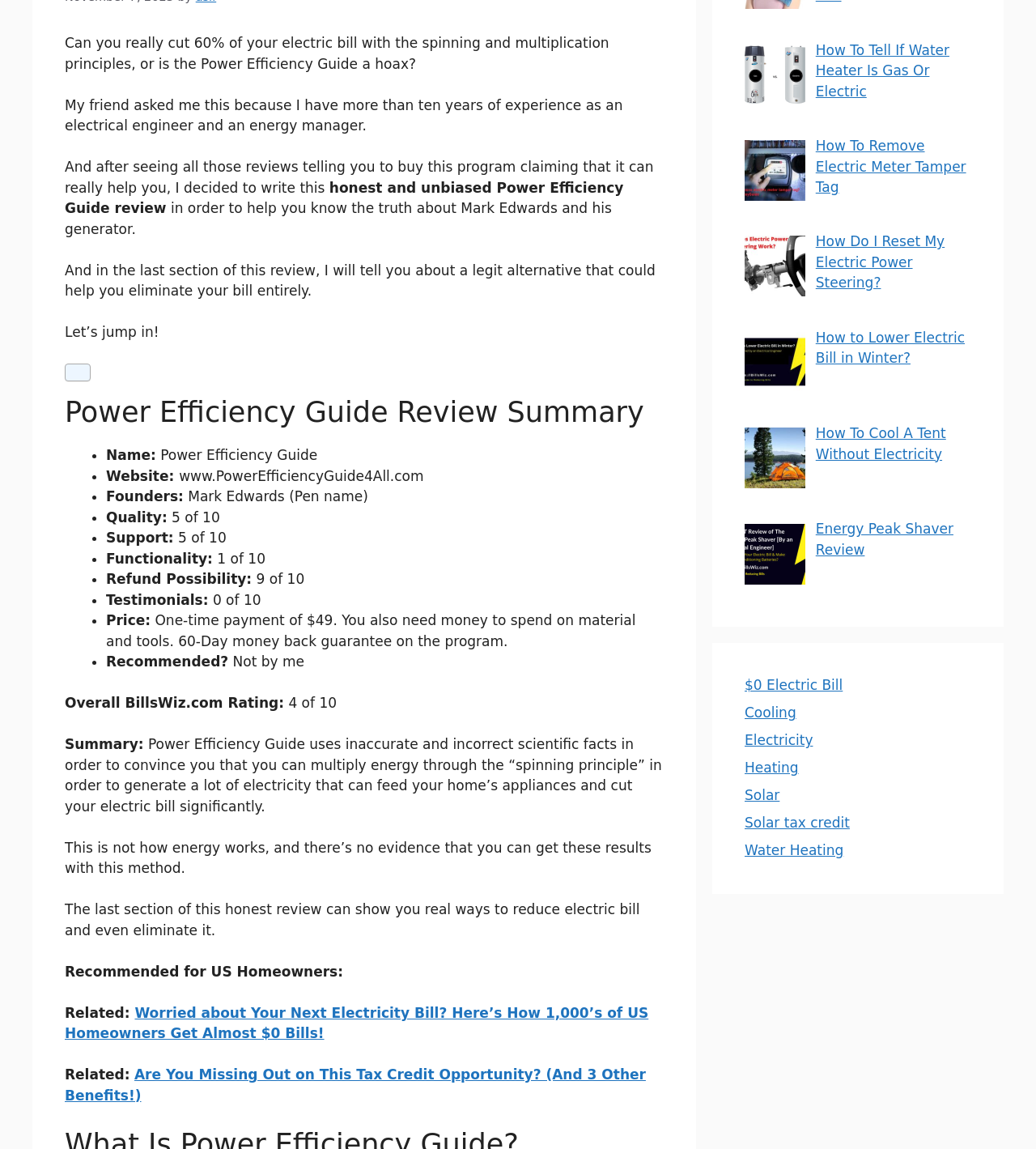Identify the bounding box coordinates for the UI element that matches this description: "Water Heating".

[0.719, 0.733, 0.814, 0.747]